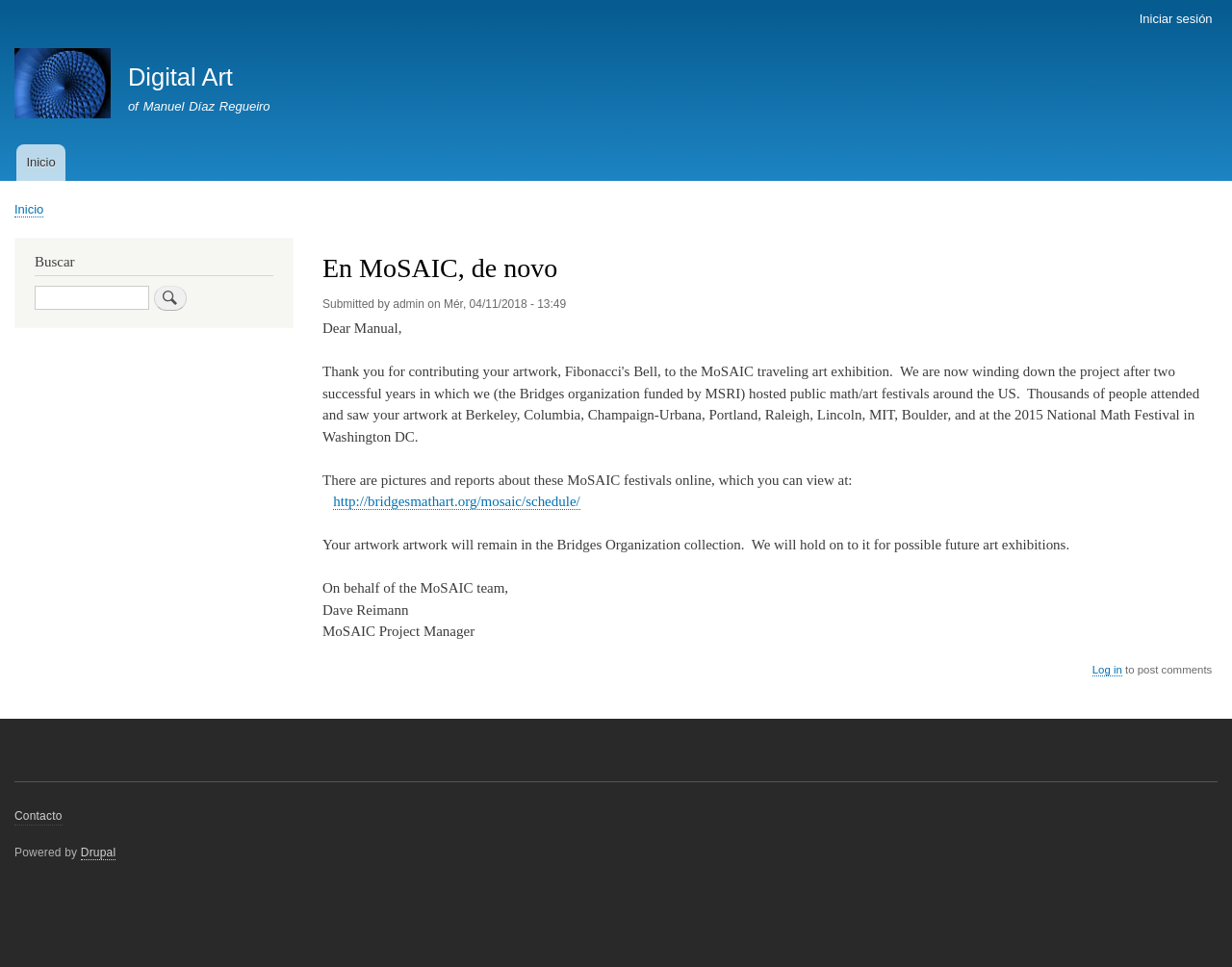Specify the bounding box coordinates of the element's area that should be clicked to execute the given instruction: "Log in to post comments". The coordinates should be four float numbers between 0 and 1, i.e., [left, top, right, bottom].

[0.886, 0.686, 0.911, 0.699]